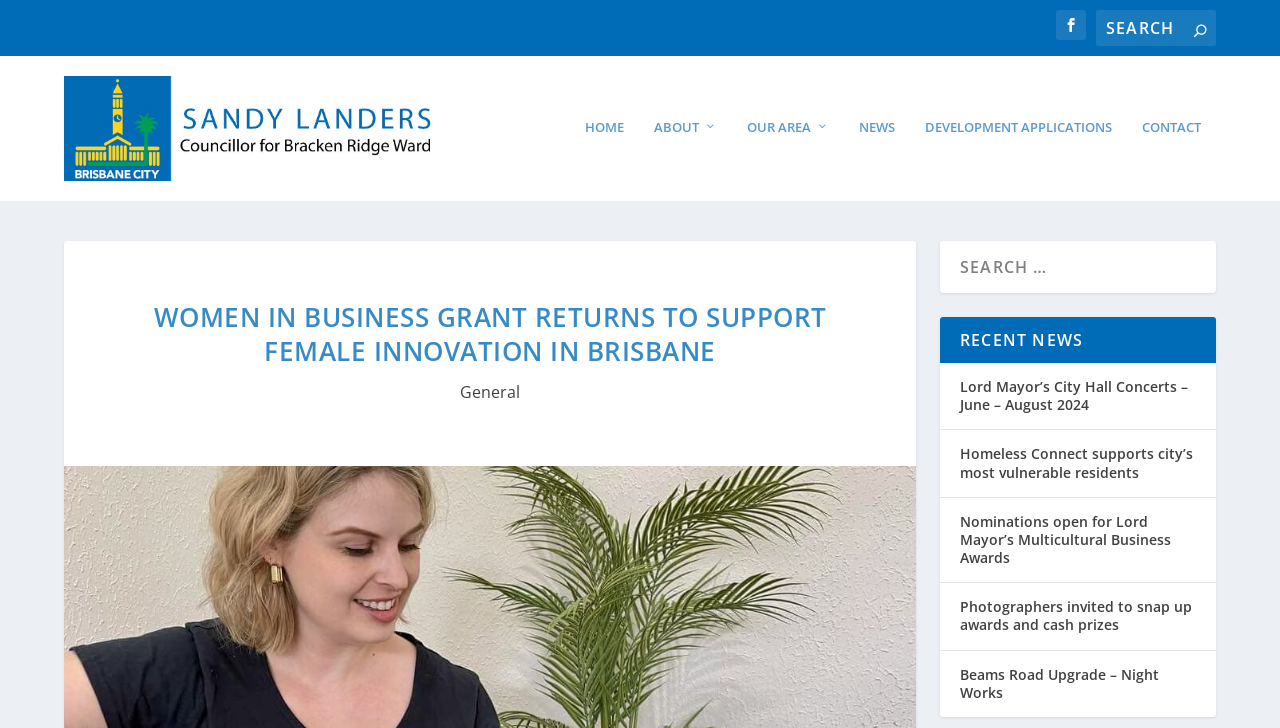How many links are in the navigation menu?
Can you provide a detailed and comprehensive answer to the question?

I counted the number of links in the navigation menu by looking for elements with the type 'link' and located them in the top-middle section of the webpage. There are 6 links: HOME, ABOUT, OUR AREA, NEWS, DEVELOPMENT APPLICATIONS, and CONTACT.